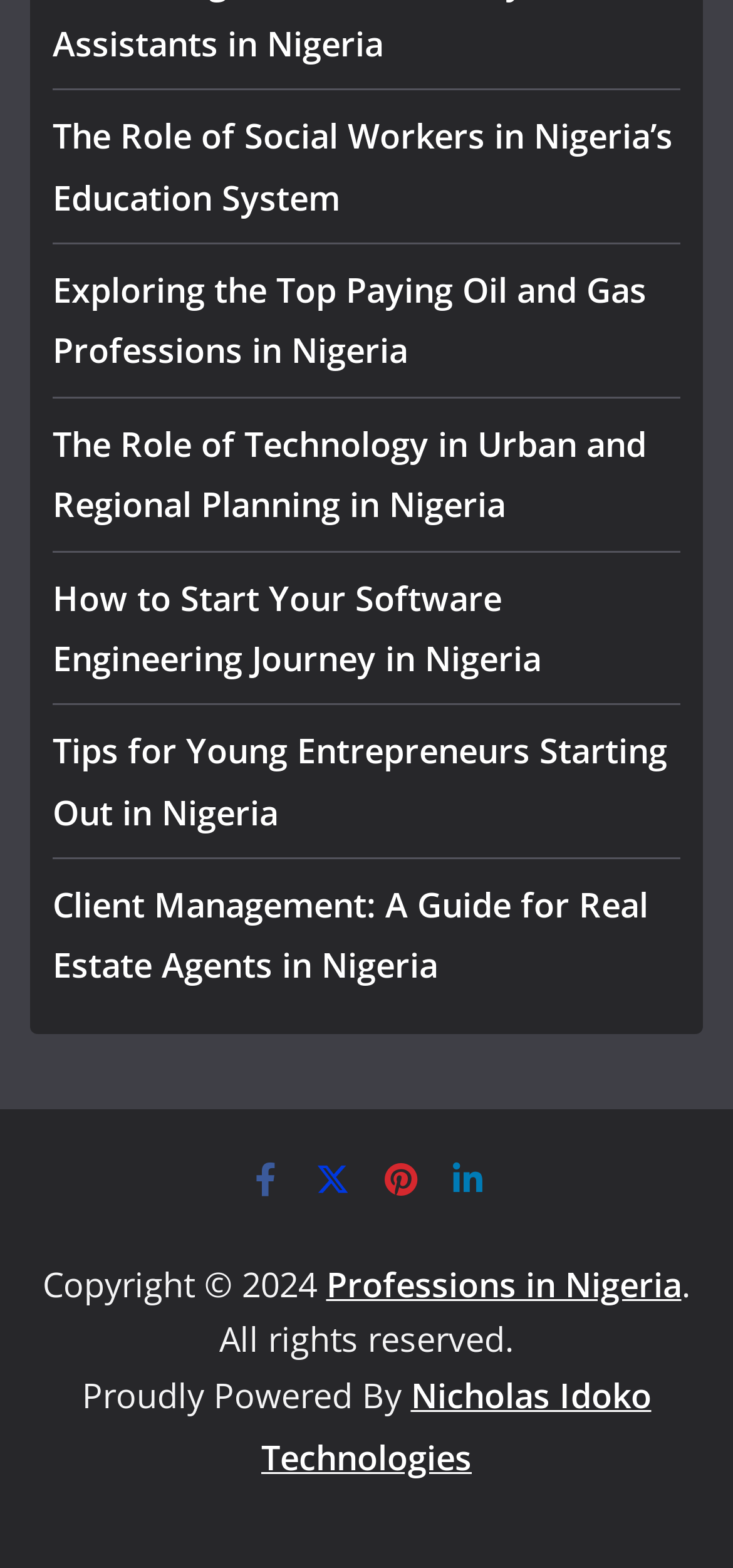Answer the following query with a single word or phrase:
What is the copyright year?

2024